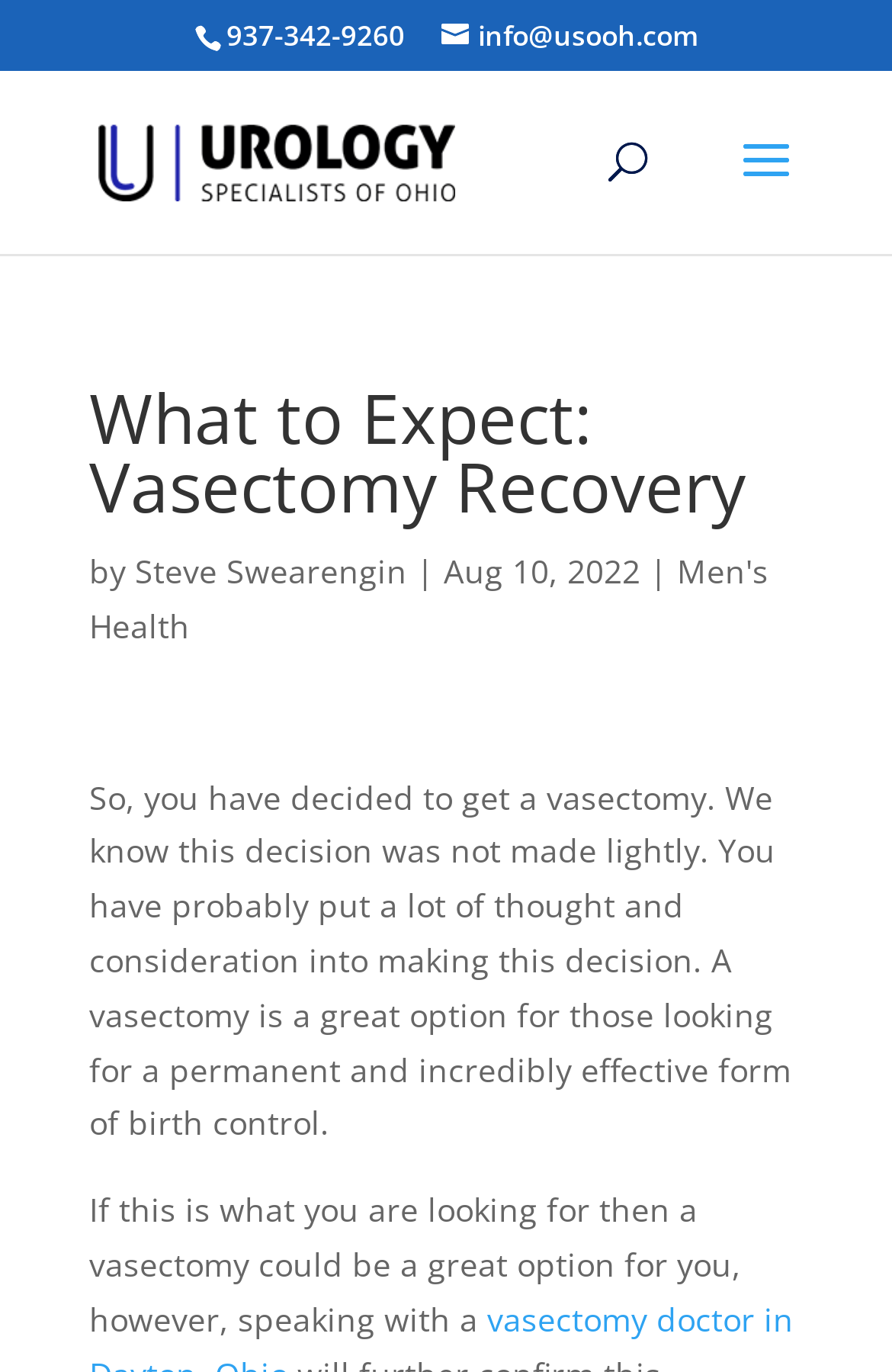Who wrote the article about vasectomy recovery?
From the image, respond with a single word or phrase.

Steve Swearengin